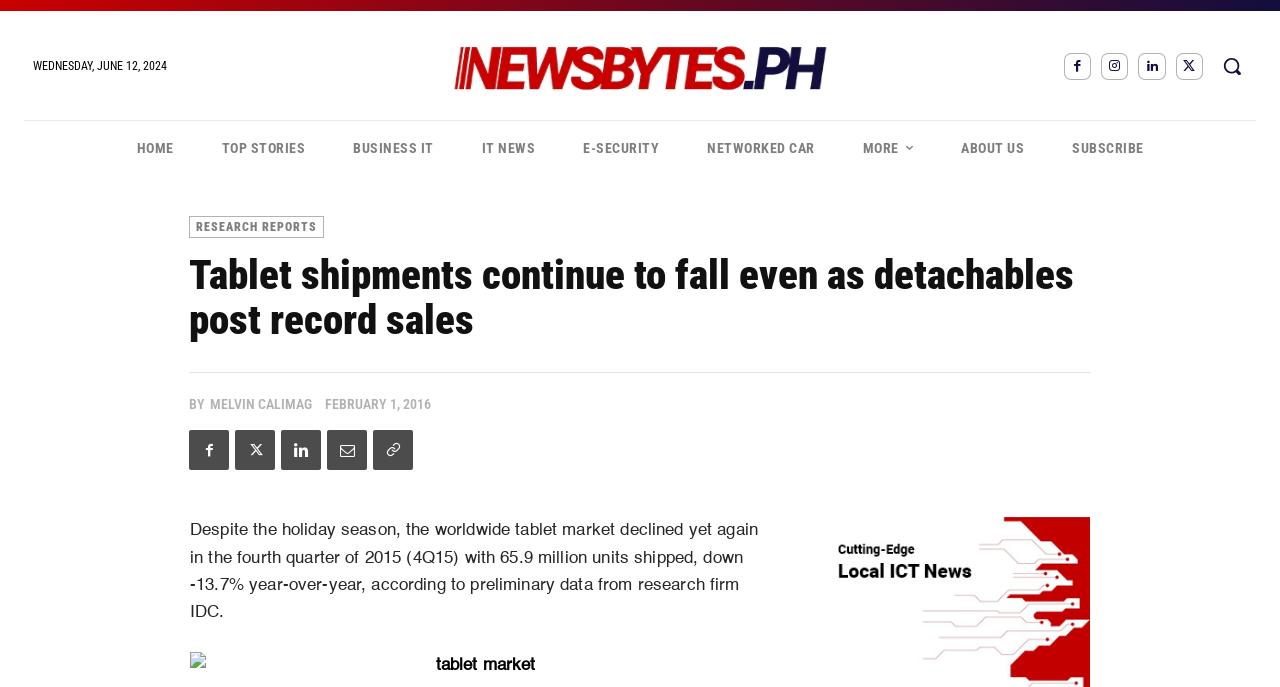Return the bounding box coordinates of the UI element that corresponds to this description: "IT News". The coordinates must be given as four float numbers in the range of 0 and 1, [left, top, right, bottom].

[0.357, 0.176, 0.437, 0.256]